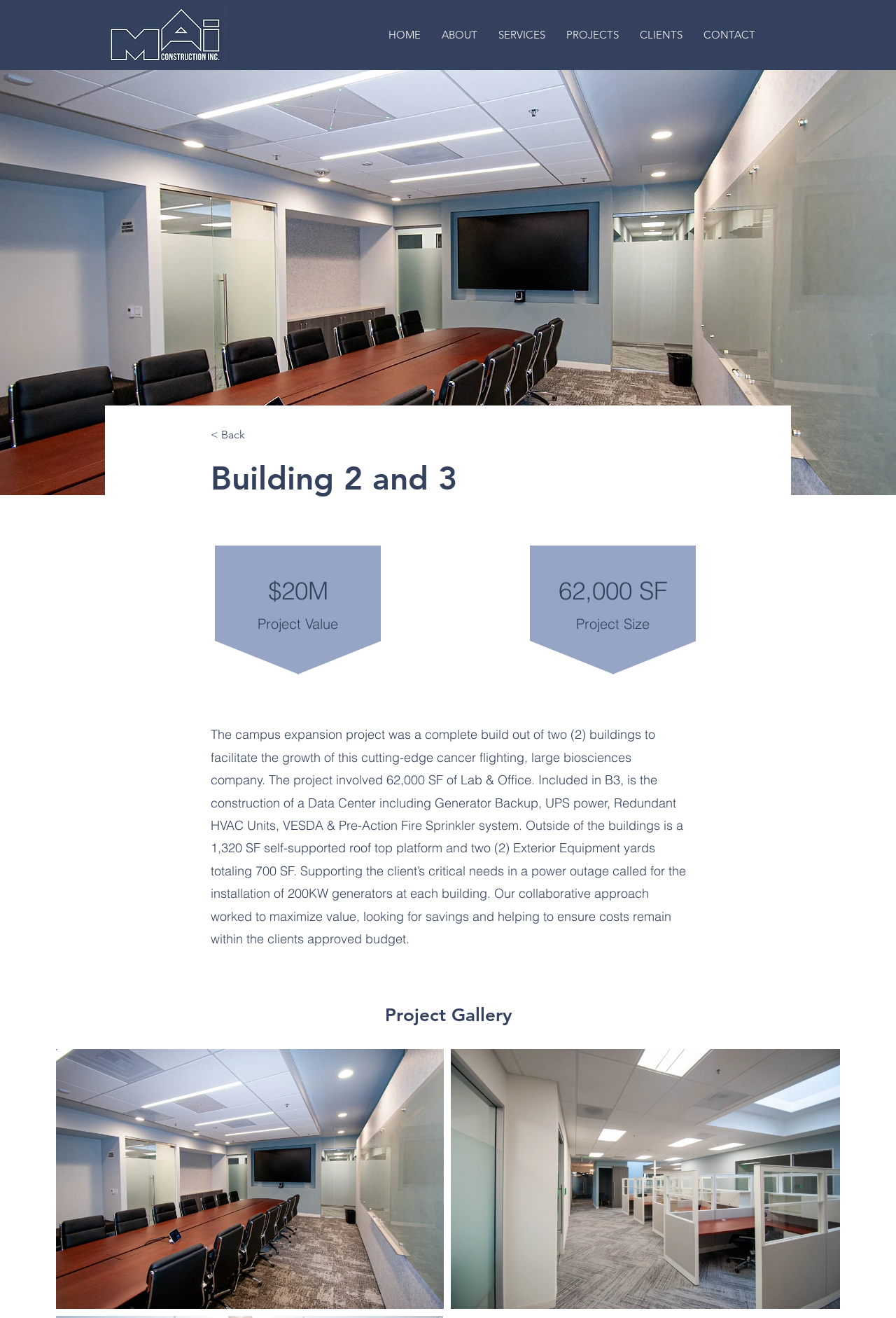Extract the main title from the webpage.

Building 2 and 3